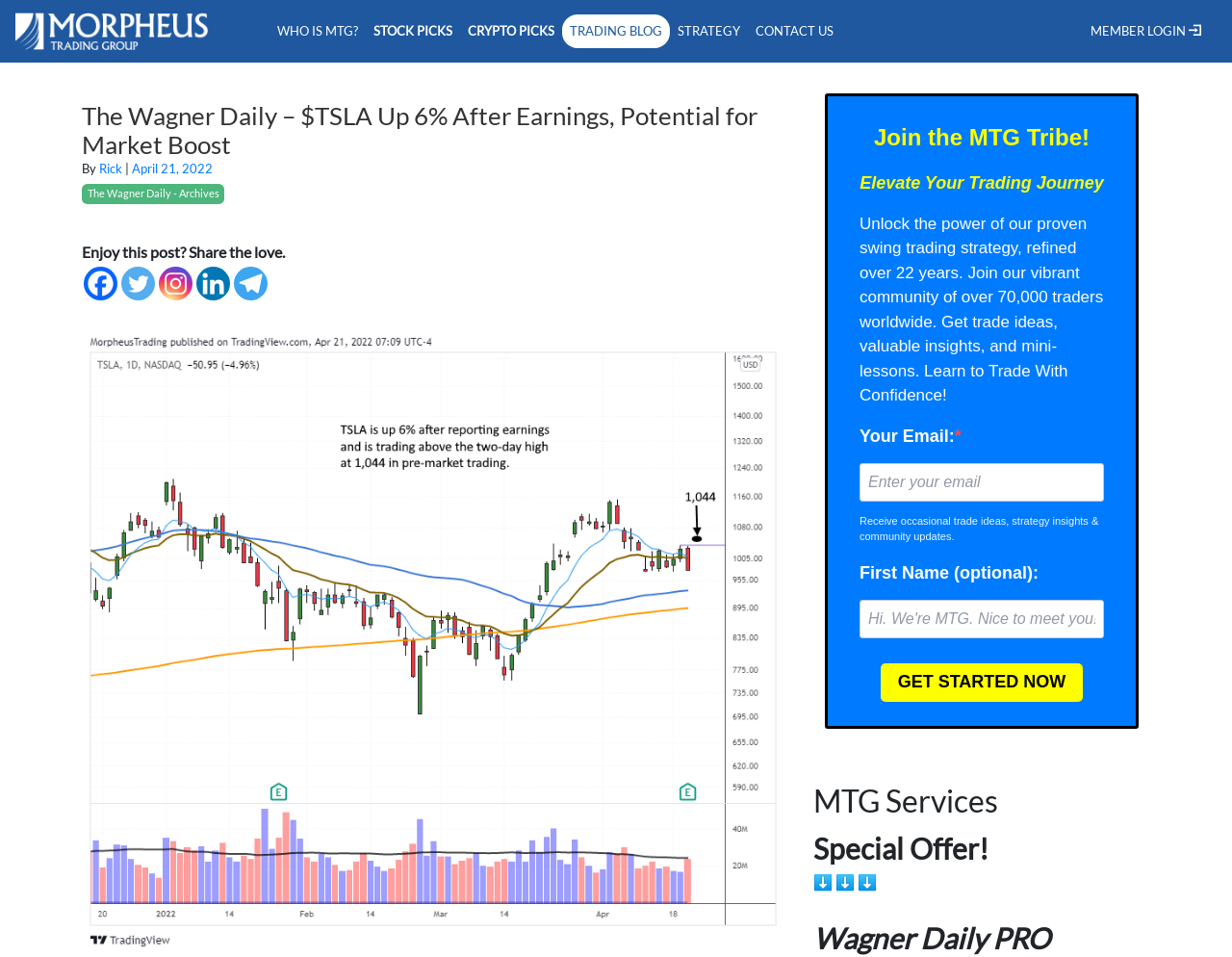Identify the bounding box coordinates of the region I need to click to complete this instruction: "Login as a member".

[0.873, 0.015, 0.988, 0.05]